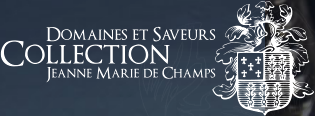What is the font style of 'Collection'?
Your answer should be a single word or phrase derived from the screenshot.

Elegant